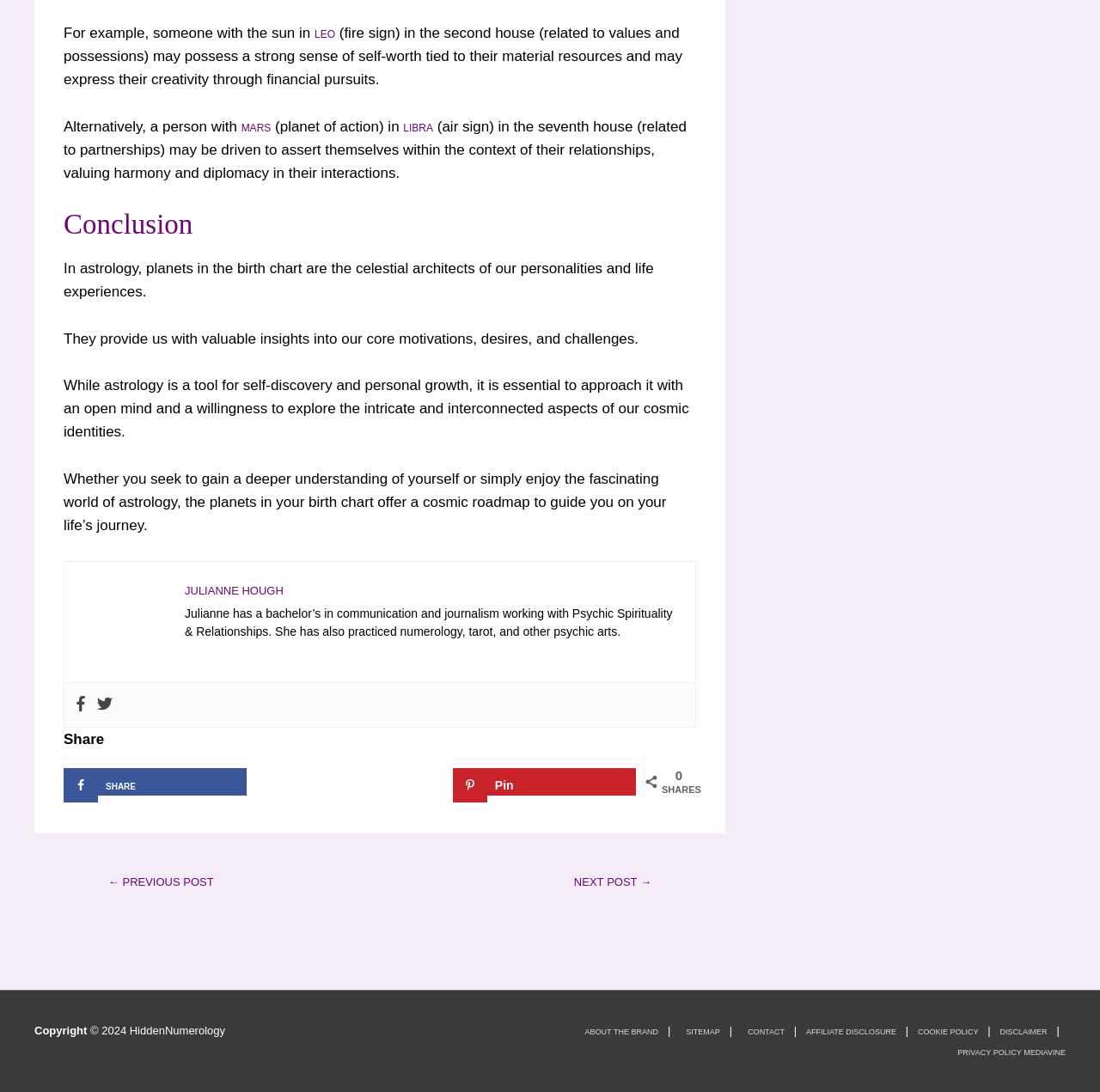What is the topic of the article?
From the image, provide a succinct answer in one word or a short phrase.

Astrology